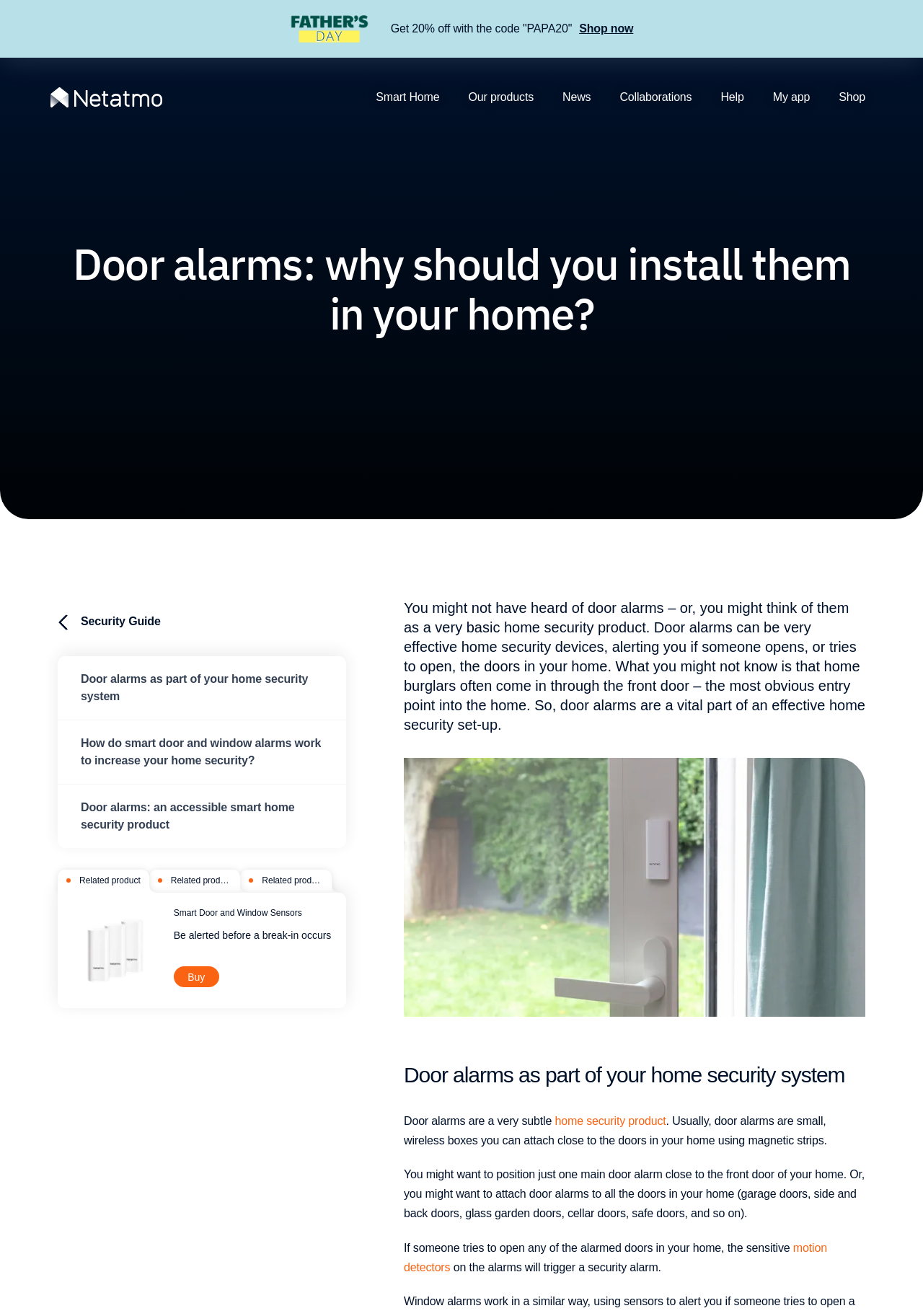Can you find the bounding box coordinates for the UI element given this description: "Buy"? Provide the coordinates as four float numbers between 0 and 1: [left, top, right, bottom].

[0.188, 0.734, 0.237, 0.75]